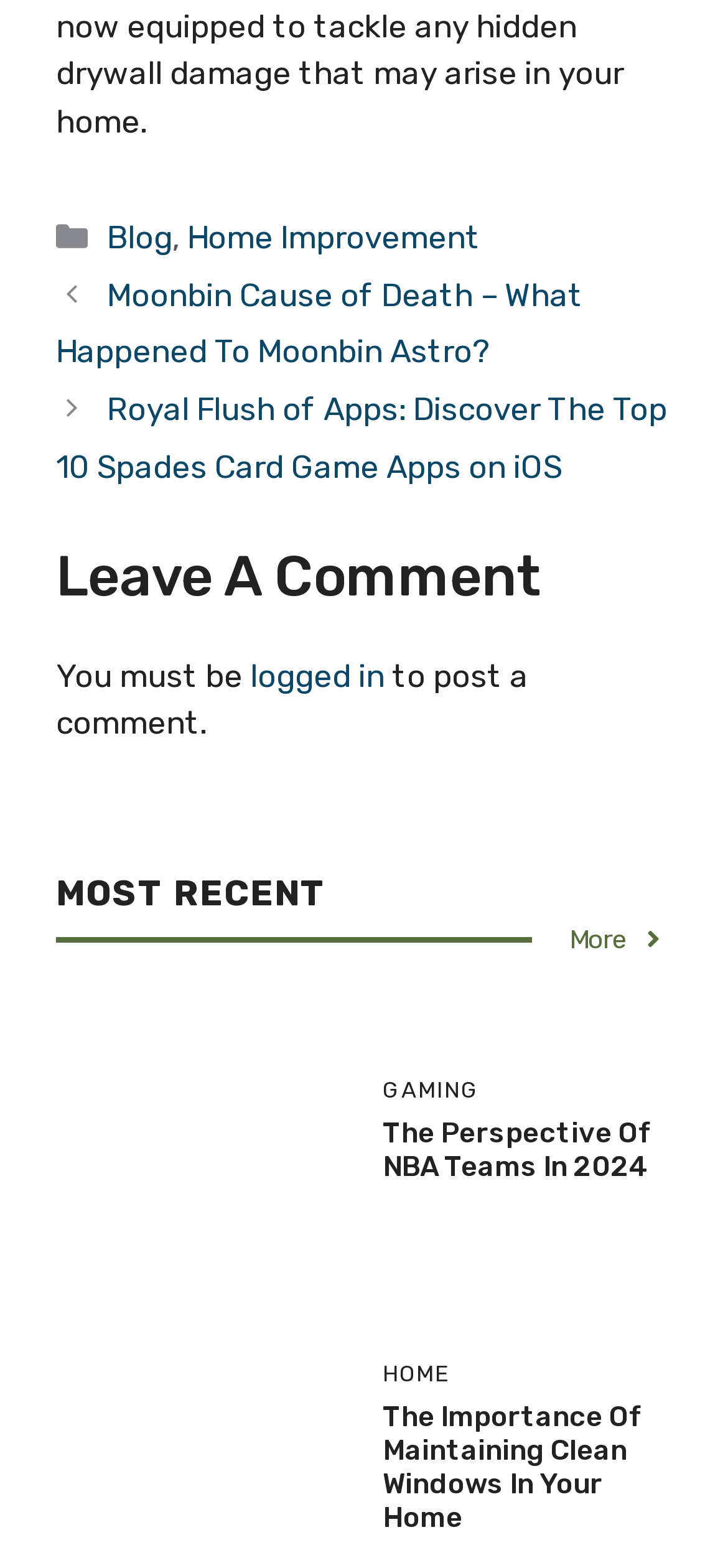Could you highlight the region that needs to be clicked to execute the instruction: "Click on the 'Blog' link"?

[0.147, 0.139, 0.236, 0.163]